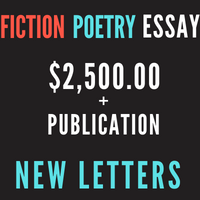Please answer the following question using a single word or phrase: What is the background color of the image?

Black